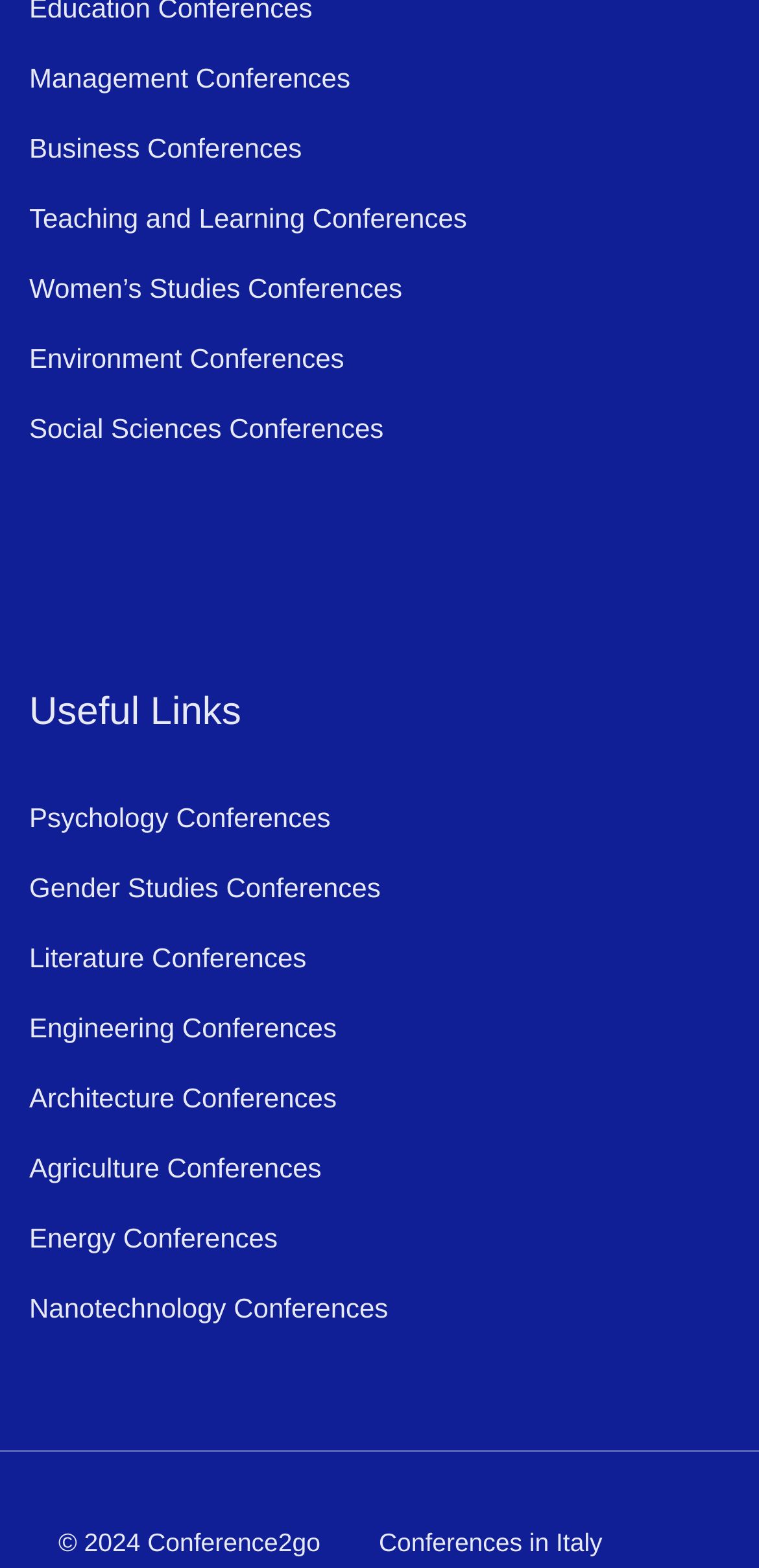Please respond to the question with a concise word or phrase:
What is the first conference category listed?

Management Conferences